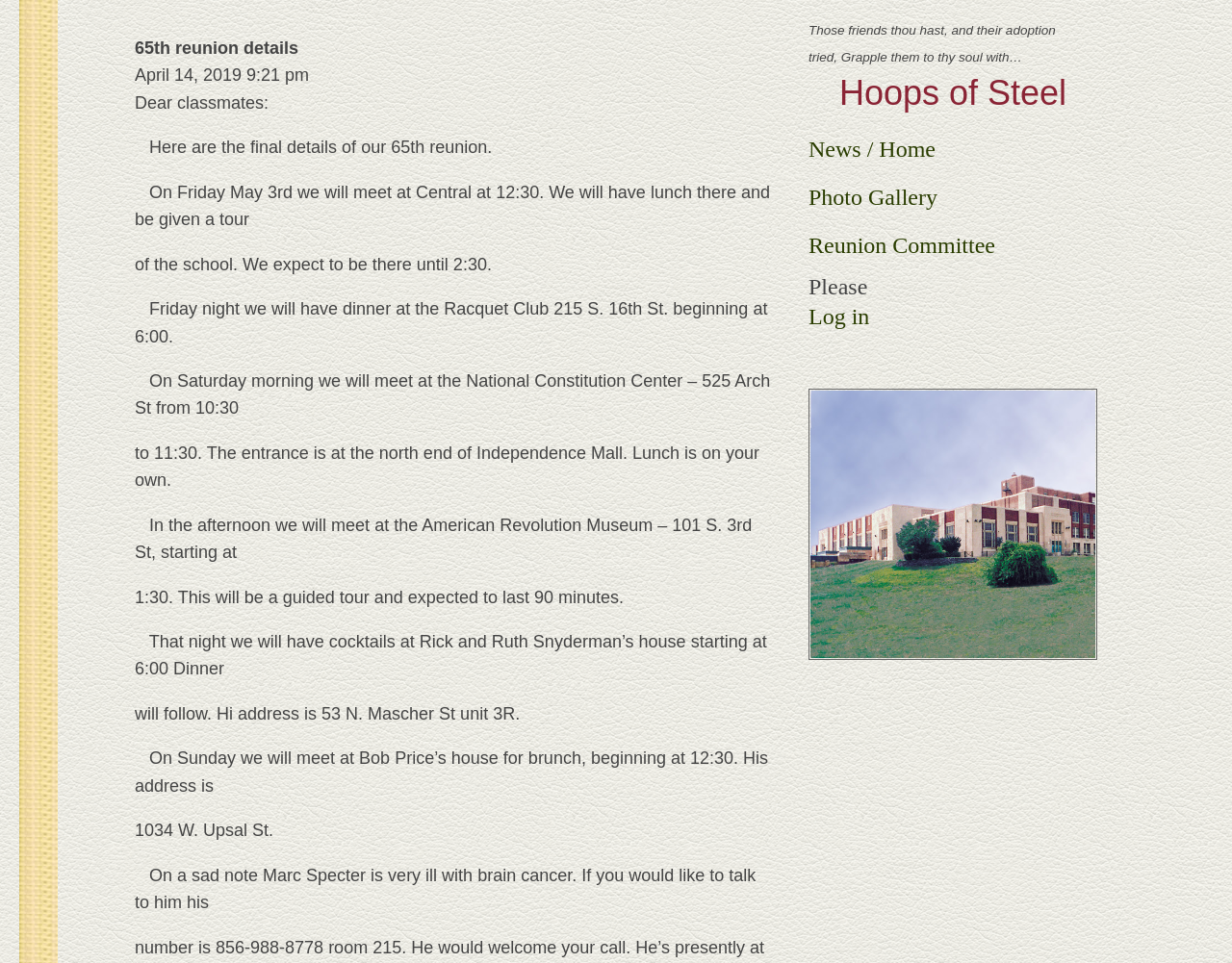What is the date of the reunion?
Look at the webpage screenshot and answer the question with a detailed explanation.

I found the answer by reading the text 'On Friday May 3rd we will meet at Central at 12:30' which explicitly mentions the date of the reunion.